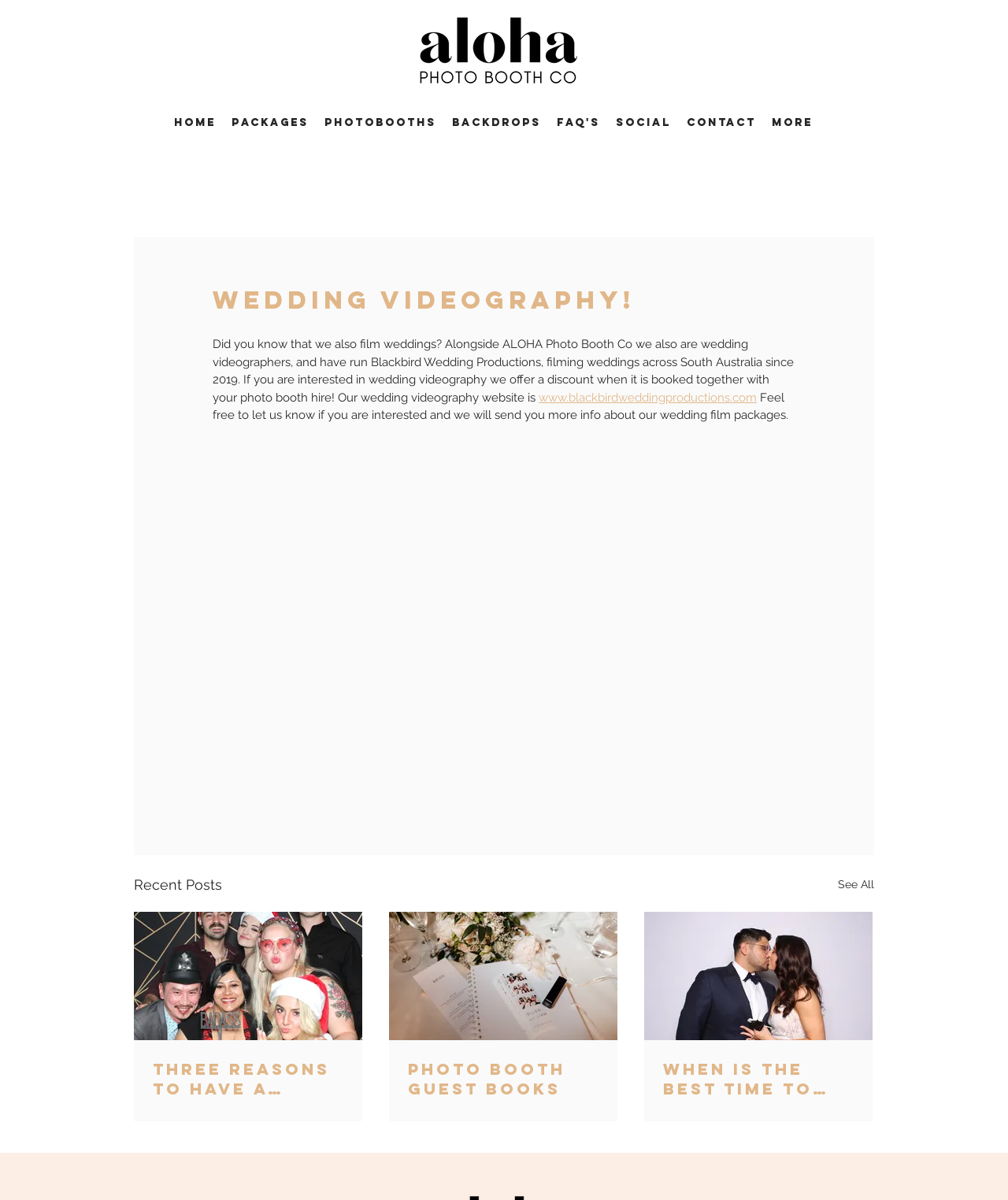Find the bounding box coordinates for the HTML element described as: "parent_node: Photo Booth Guest Books". The coordinates should consist of four float values between 0 and 1, i.e., [left, top, right, bottom].

[0.386, 0.76, 0.612, 0.867]